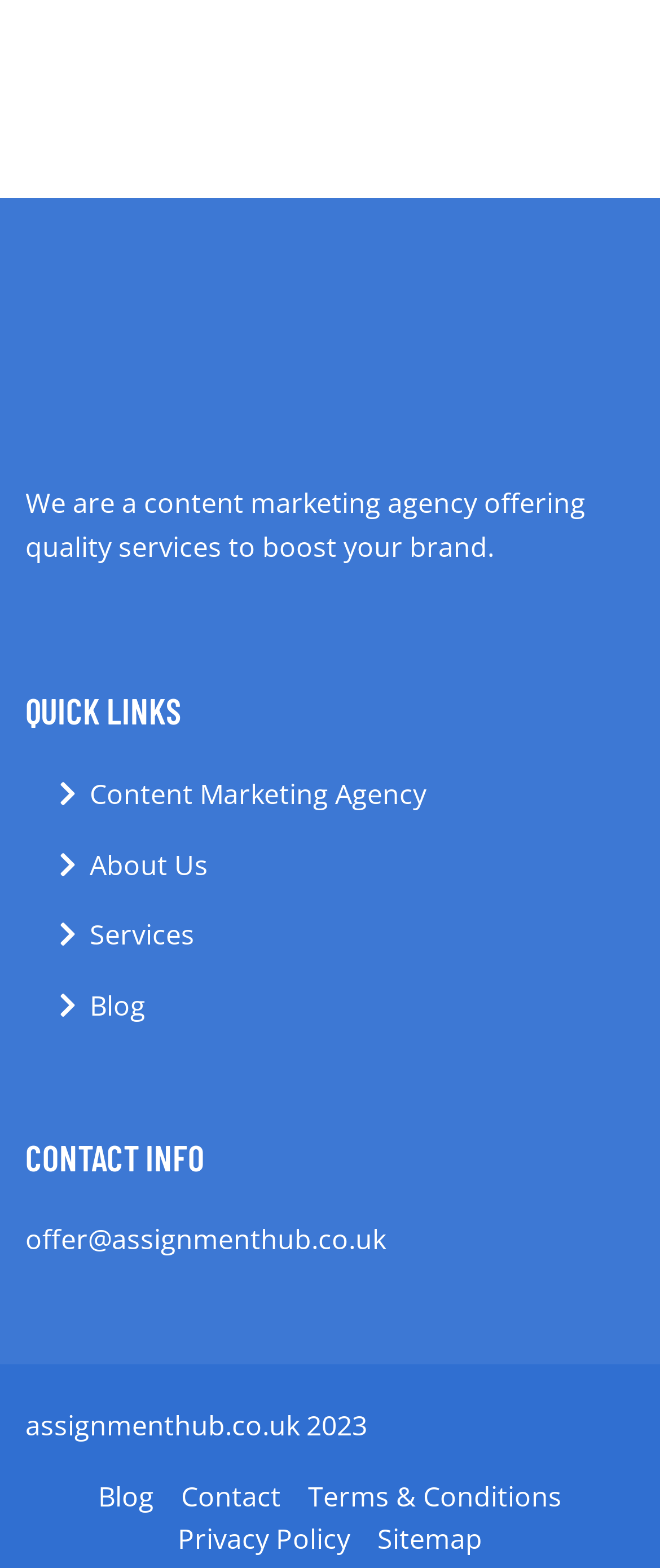Locate the bounding box coordinates of the region to be clicked to comply with the following instruction: "view the terms and conditions". The coordinates must be four float numbers between 0 and 1, in the form [left, top, right, bottom].

[0.446, 0.941, 0.872, 0.969]